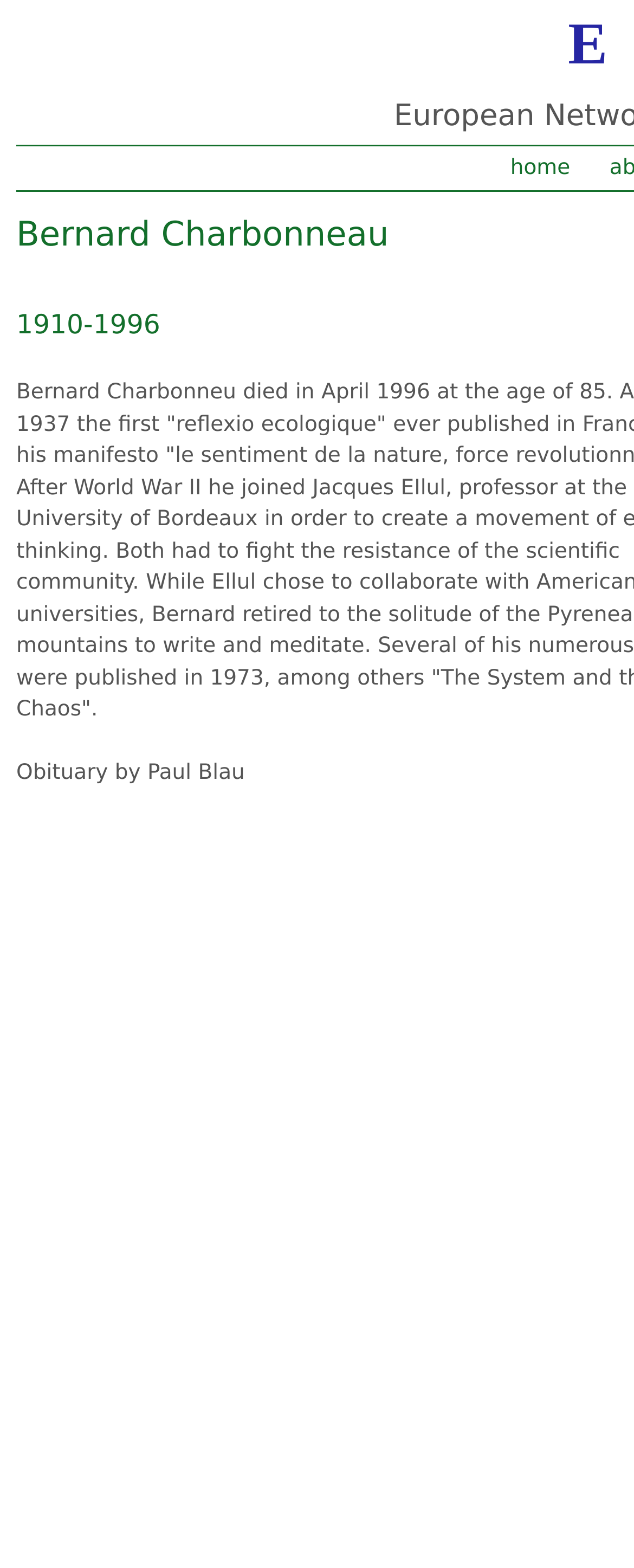Please determine the bounding box coordinates for the UI element described here. Use the format (top-left x, top-left y, bottom-right x, bottom-right y) with values bounded between 0 and 1: REVIEWS

None